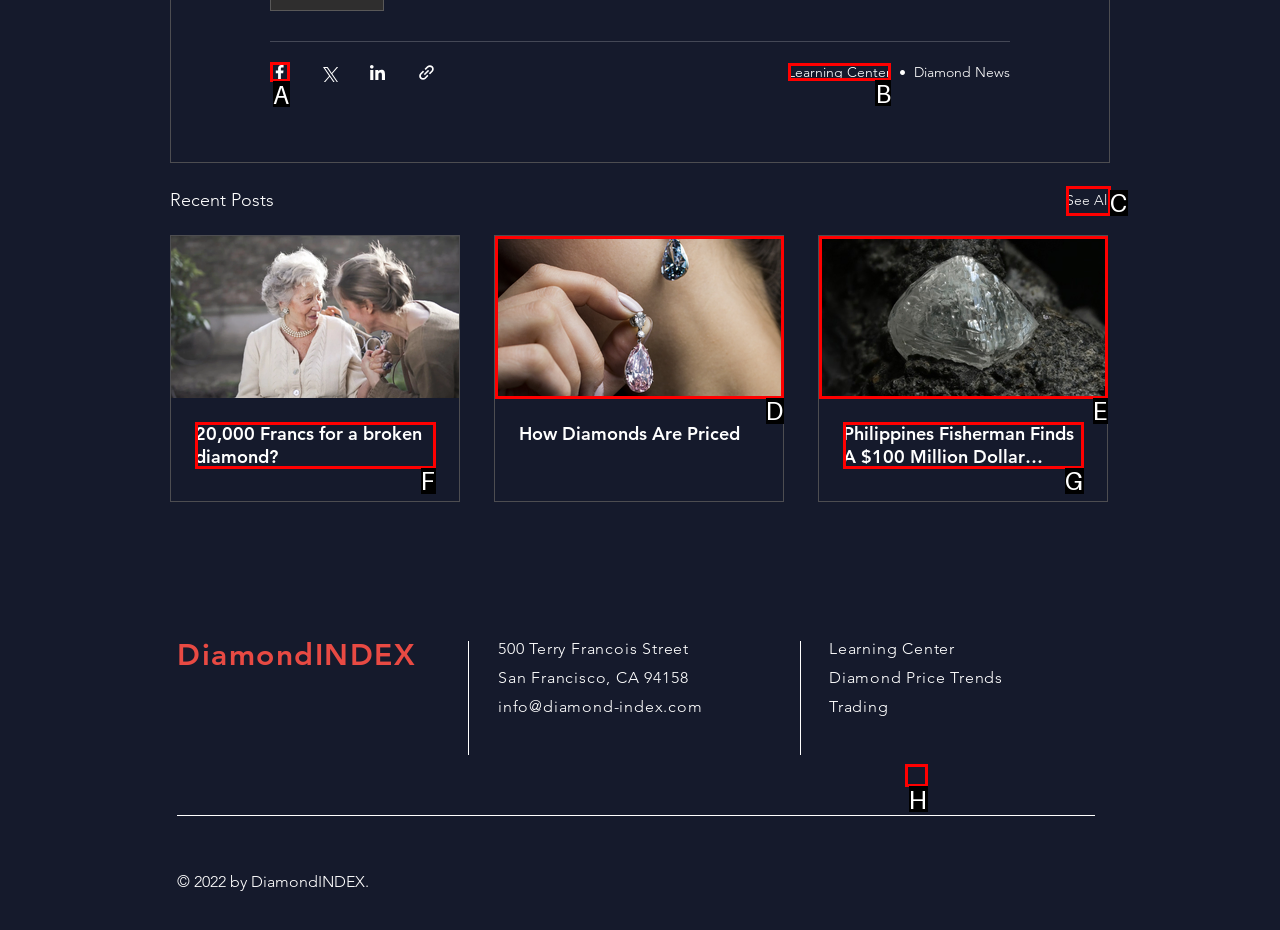Please indicate which HTML element should be clicked to fulfill the following task: Visit Learning Center. Provide the letter of the selected option.

B